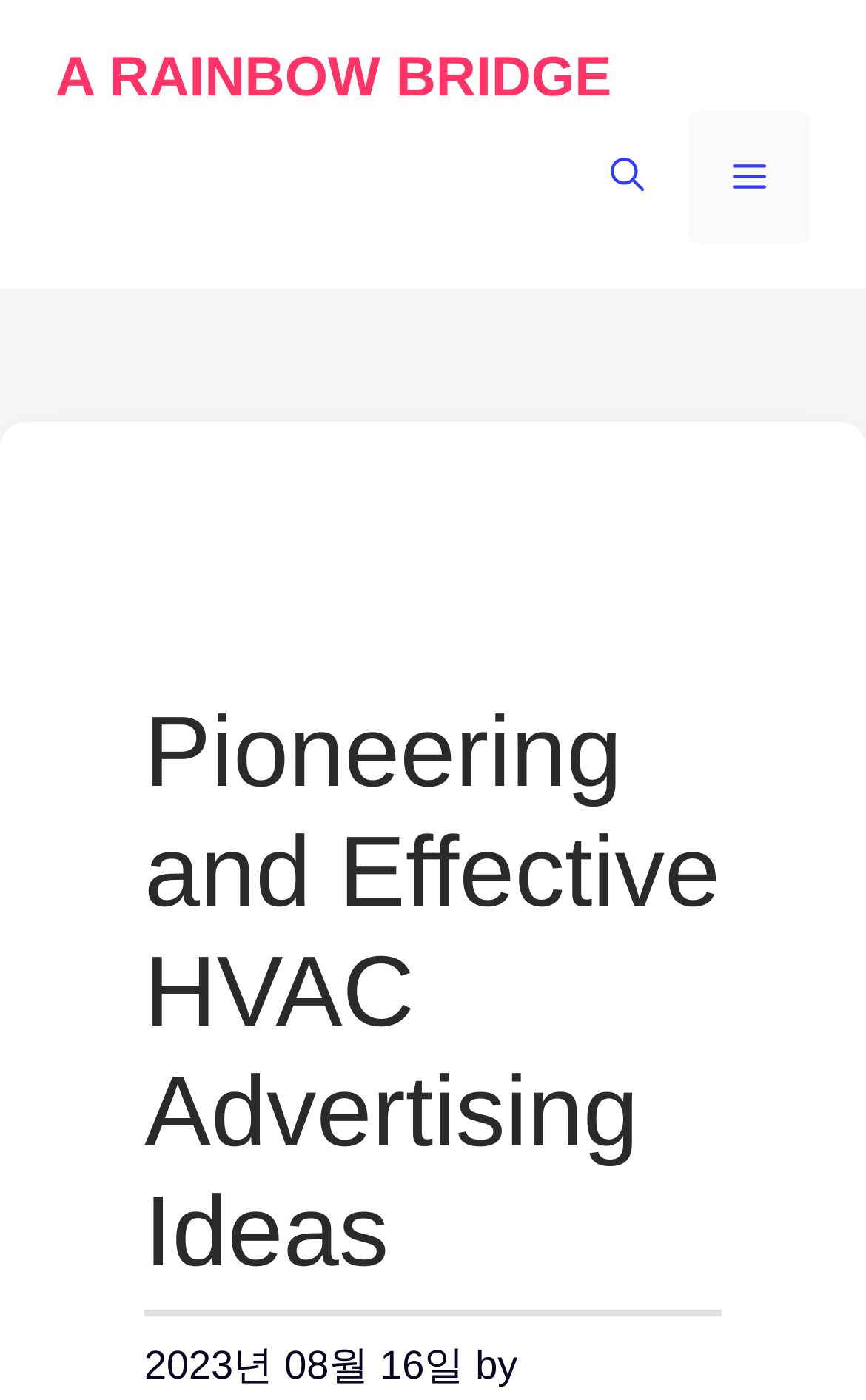Using the format (top-left x, top-left y, bottom-right x, bottom-right y), provide the bounding box coordinates for the described UI element. All values should be floating point numbers between 0 and 1: Menu

[0.795, 0.079, 0.936, 0.174]